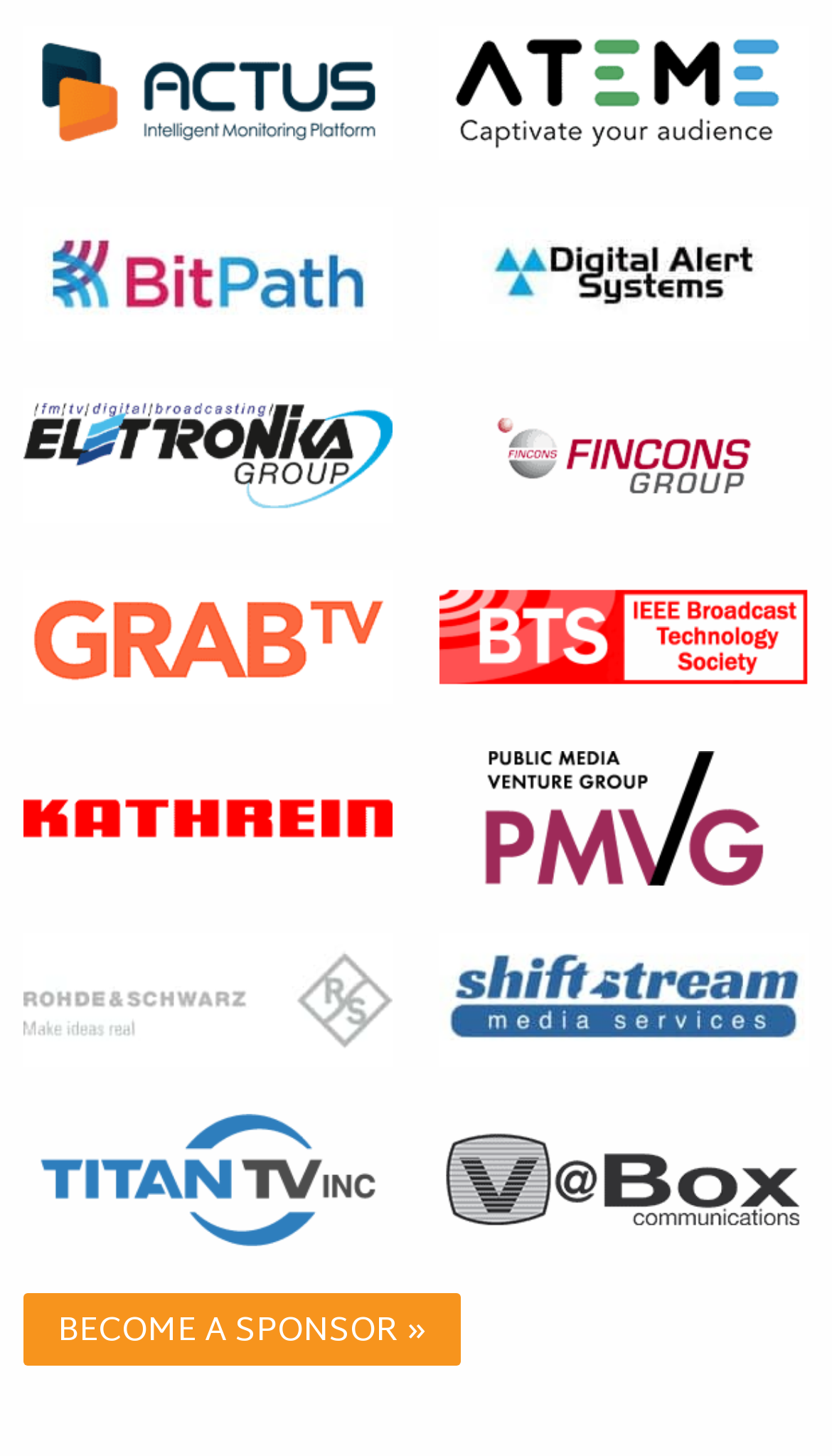Locate the bounding box coordinates of the clickable element to fulfill the following instruction: "visit Actus website". Provide the coordinates as four float numbers between 0 and 1 in the format [left, top, right, bottom].

[0.028, 0.039, 0.472, 0.09]